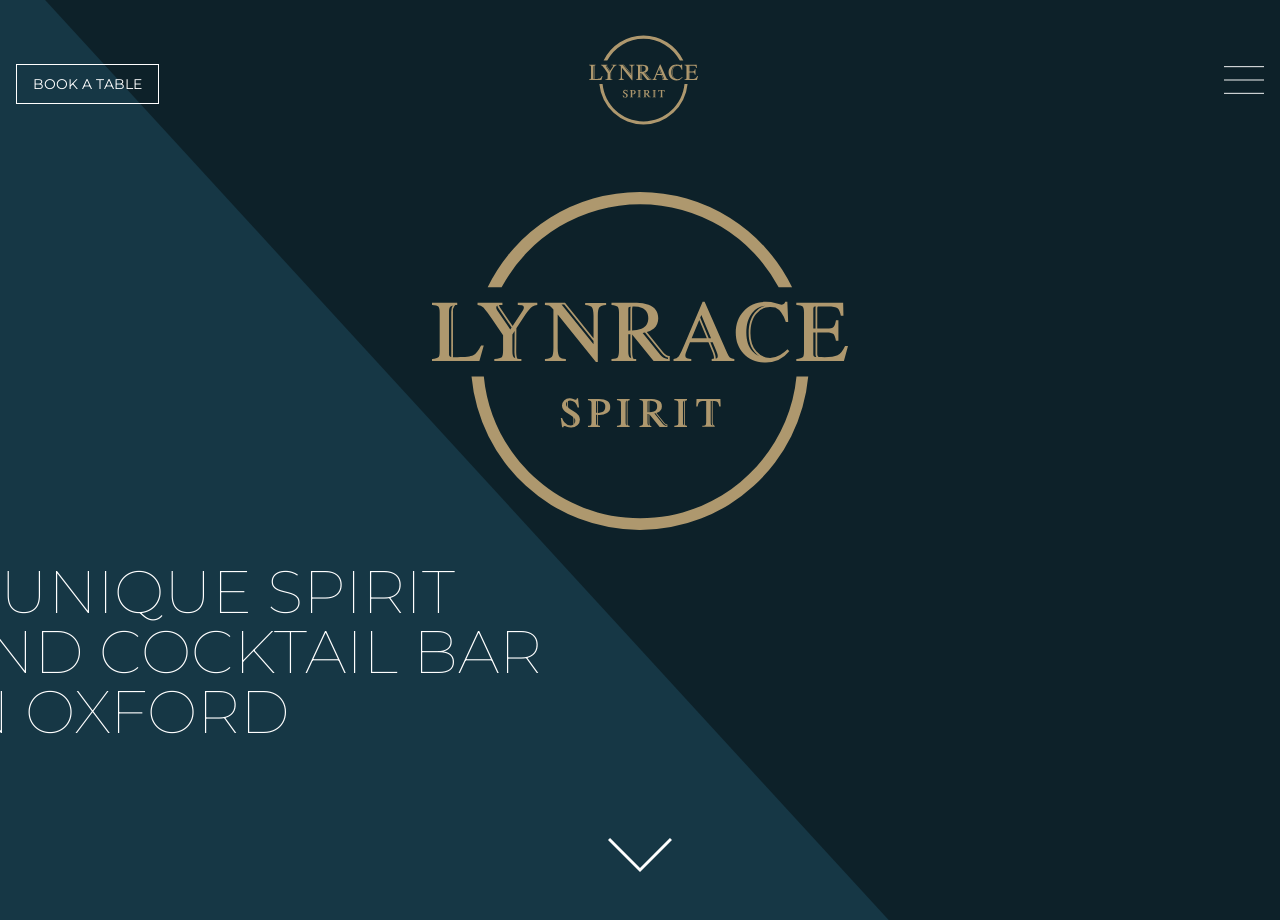What is the name of the cocktail bar?
Please answer the question with as much detail as possible using the screenshot.

The name of the cocktail bar can be found in the link element with the text 'Lynrace' and also in the heading element with the text 'Lynrace'.